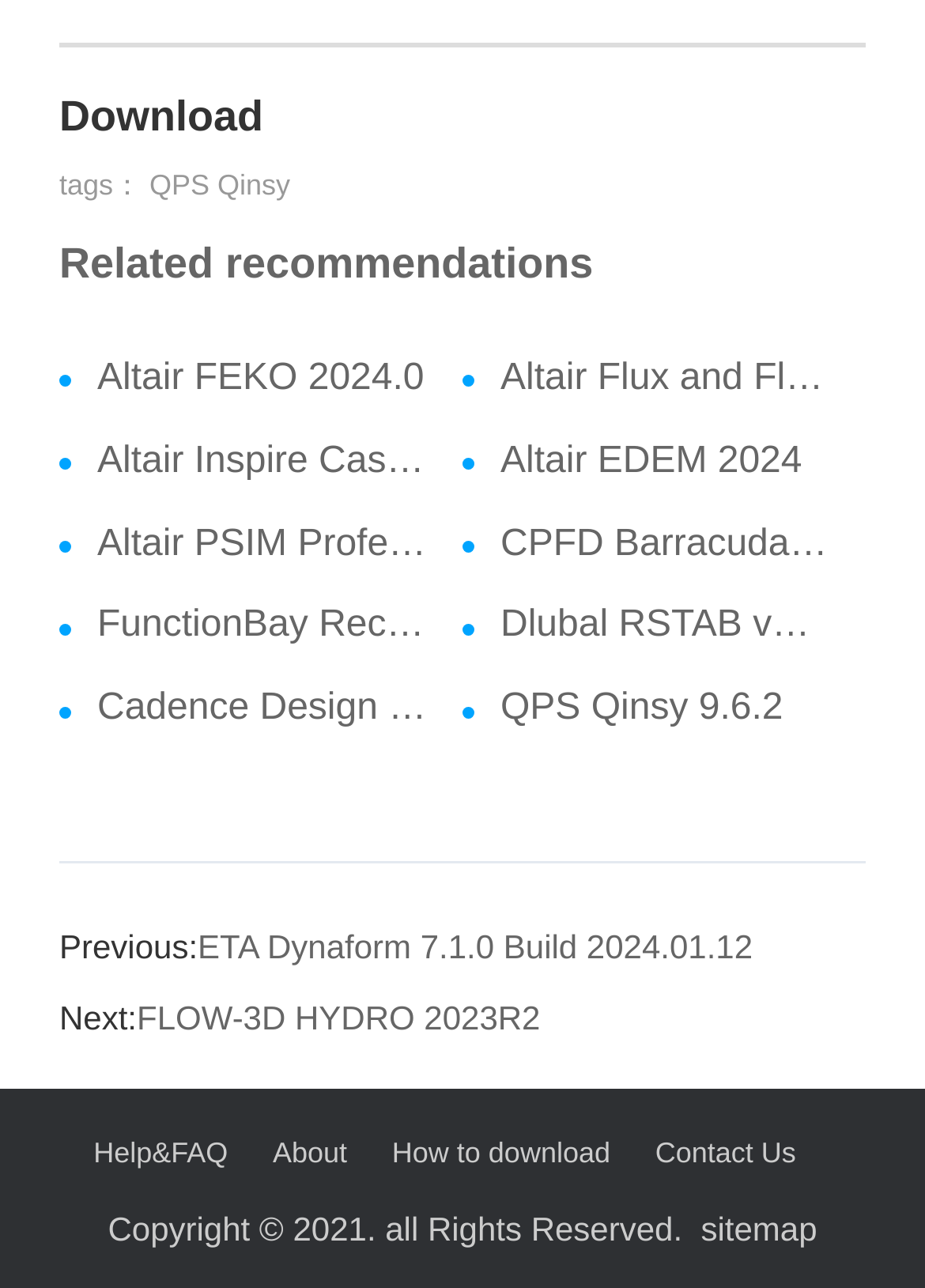Identify the bounding box coordinates of the clickable region necessary to fulfill the following instruction: "view related recommendations". The bounding box coordinates should be four float numbers between 0 and 1, i.e., [left, top, right, bottom].

[0.064, 0.188, 0.936, 0.221]